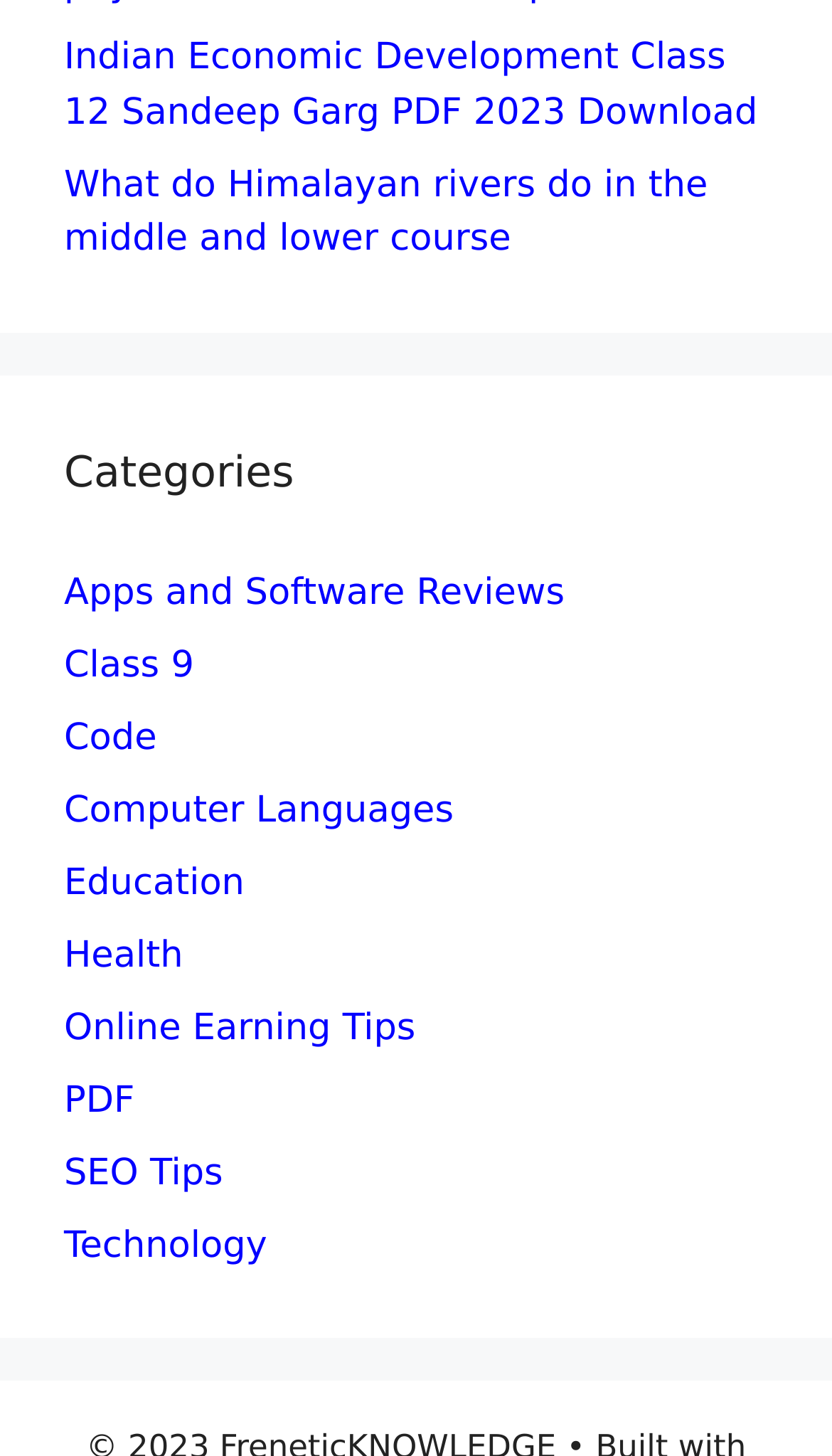What is the second link on the webpage?
Your answer should be a single word or phrase derived from the screenshot.

What do Himalayan rivers do in the middle and lower course